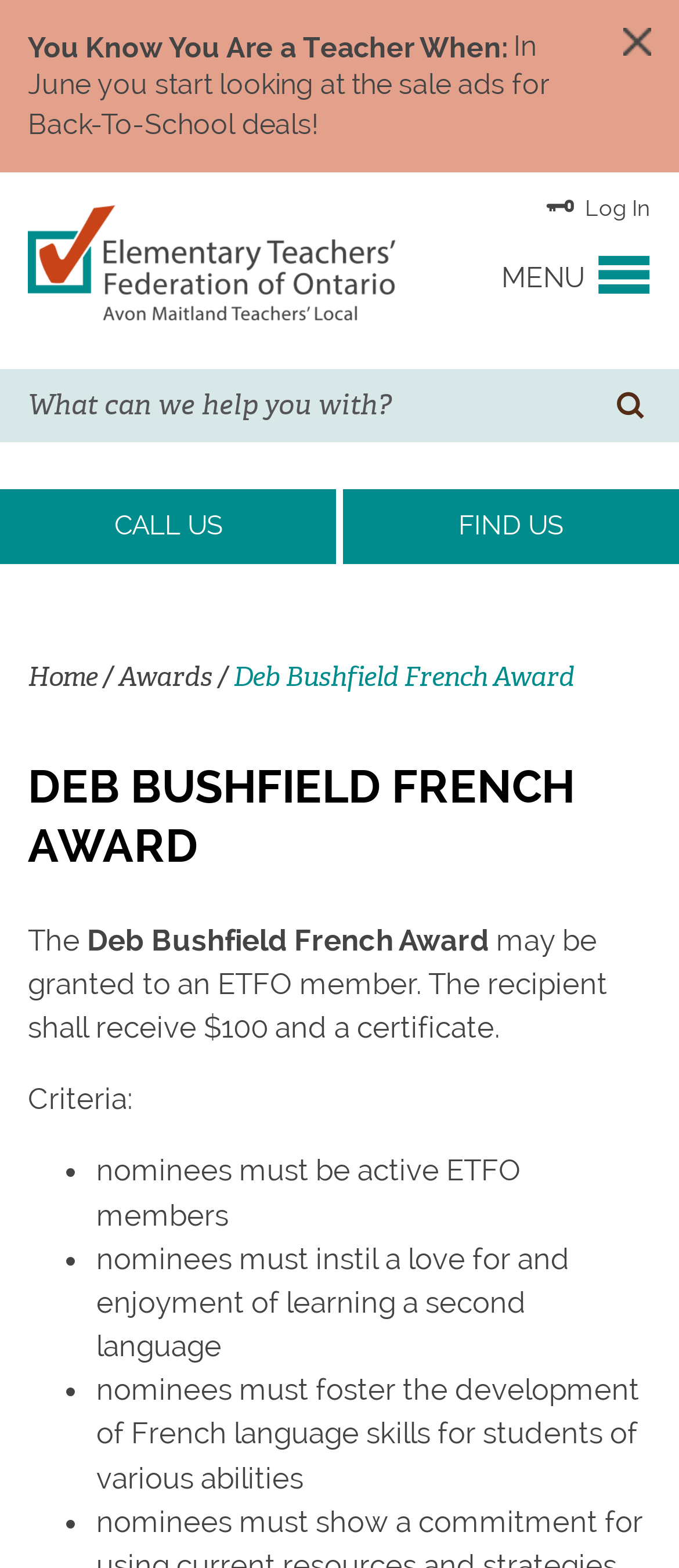Create a detailed summary of all the visual and textual information on the webpage.

The webpage is about the Deb Bushfield French Award, which is granted to an ETFO member. The recipient receives $100 and a certificate. The award's criteria are listed, including being an active ETFO member, instilling a love for learning a second language, and fostering French language skills for students of various abilities.

At the top of the page, there is a humorous quote "You Know You Are a Teacher When:" followed by a statement about looking at Back-To-School deals in June. Below this, there is a logo image. On the top right corner, there are links to log in and access the menu.

On the left side of the page, there is a navigation menu with links to "YOUR UNION", "EVENTS & NEWS", "H&S/WELLNESS", "RESOURCE LINKS", and "LEGAL ASSISTANCE". Below this, there is a search bar with a search button.

In the main content area, there is a header section with the title "DEB BUSHFIELD FRENCH AWARD" in a large font. Below this, there is a brief description of the award, followed by the criteria listed in bullet points. The criteria include being an active ETFO member, instilling a love for learning a second language, and fostering French language skills for students of various abilities.

At the bottom of the page, there are links to "CALL US" and "FIND US", as well as a breadcrumb navigation with links to "Home" and "Awards".